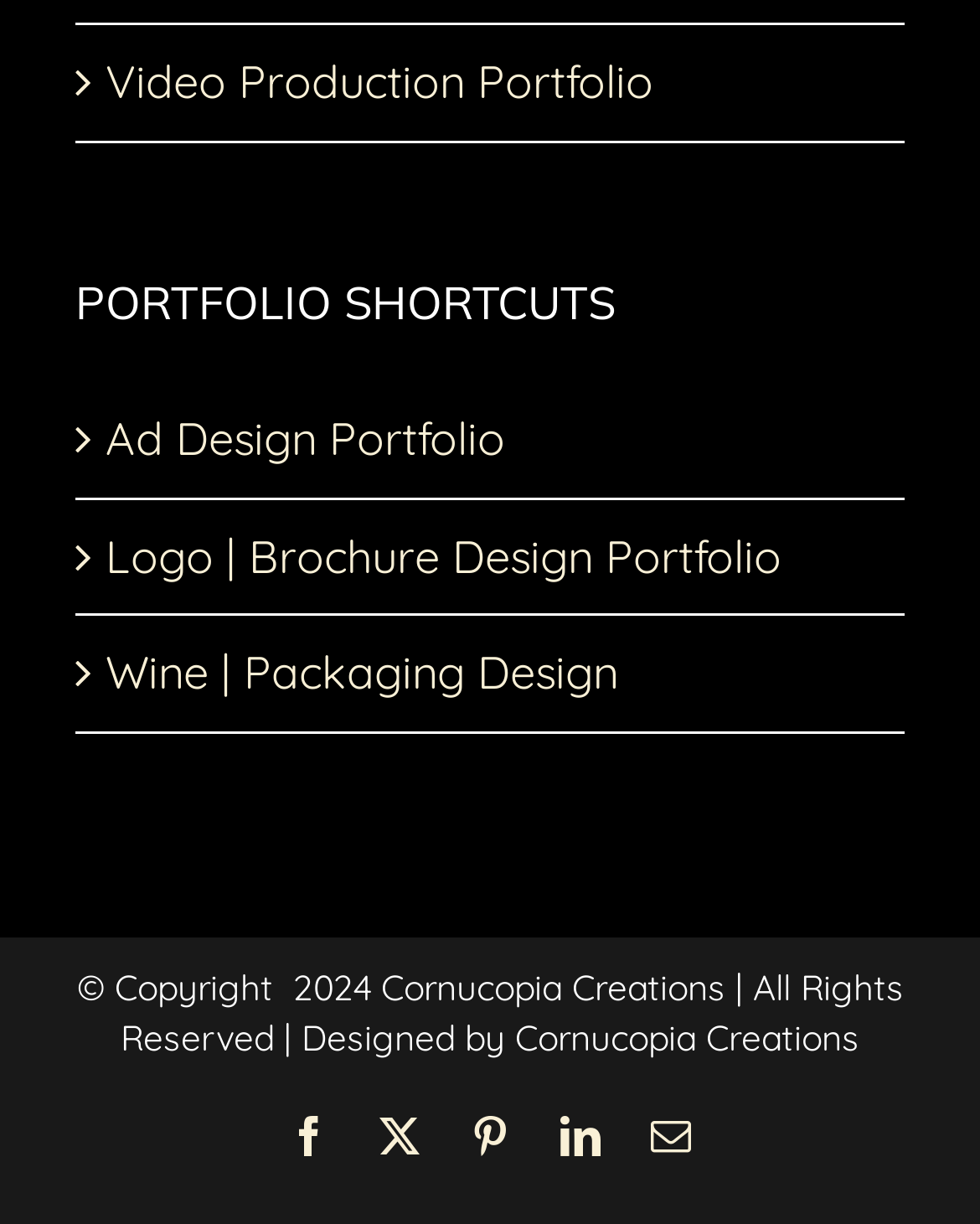What is the copyright year?
Refer to the image and respond with a one-word or short-phrase answer.

2024